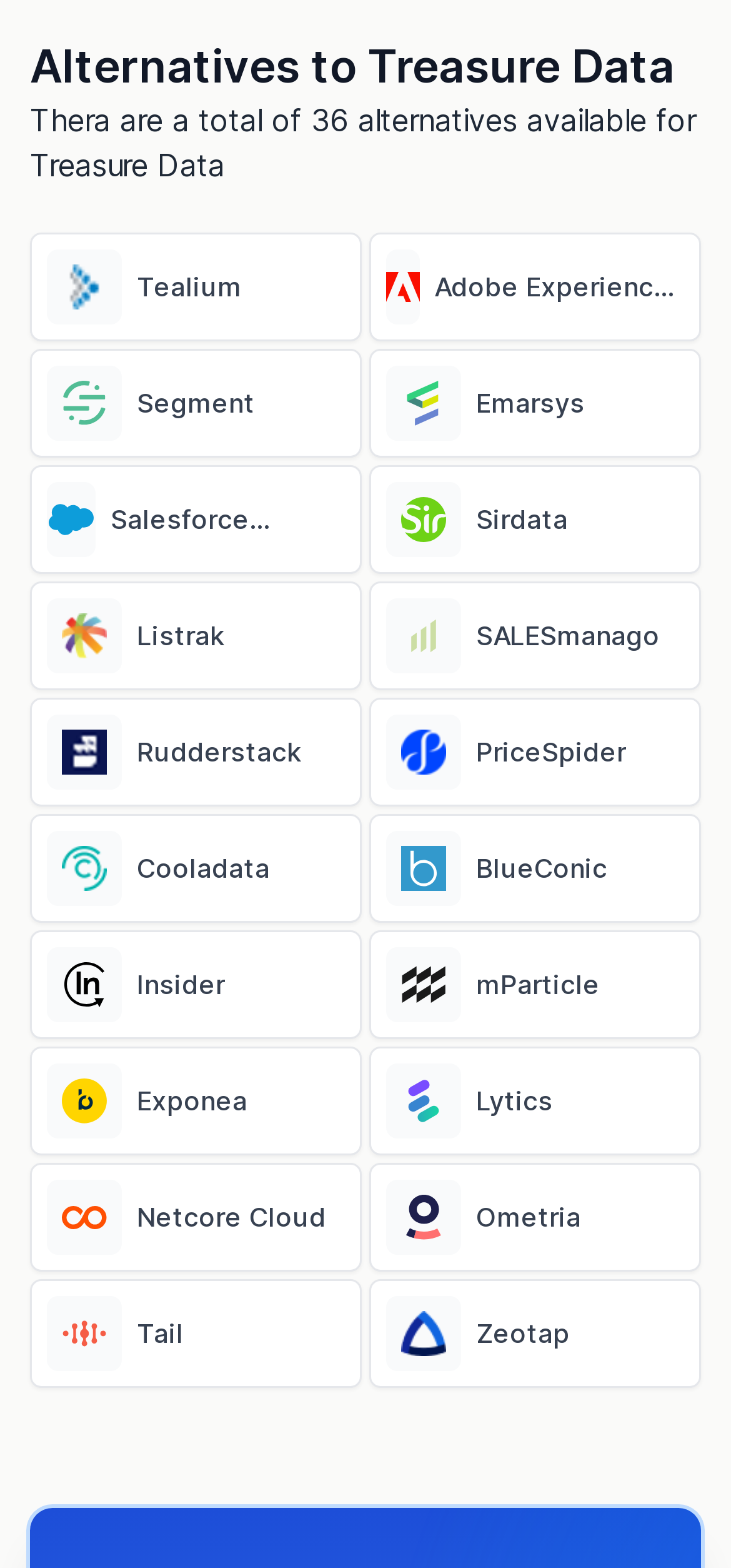What is the first alternative listed for Treasure Data?
Look at the image and answer the question with a single word or phrase.

Tealium